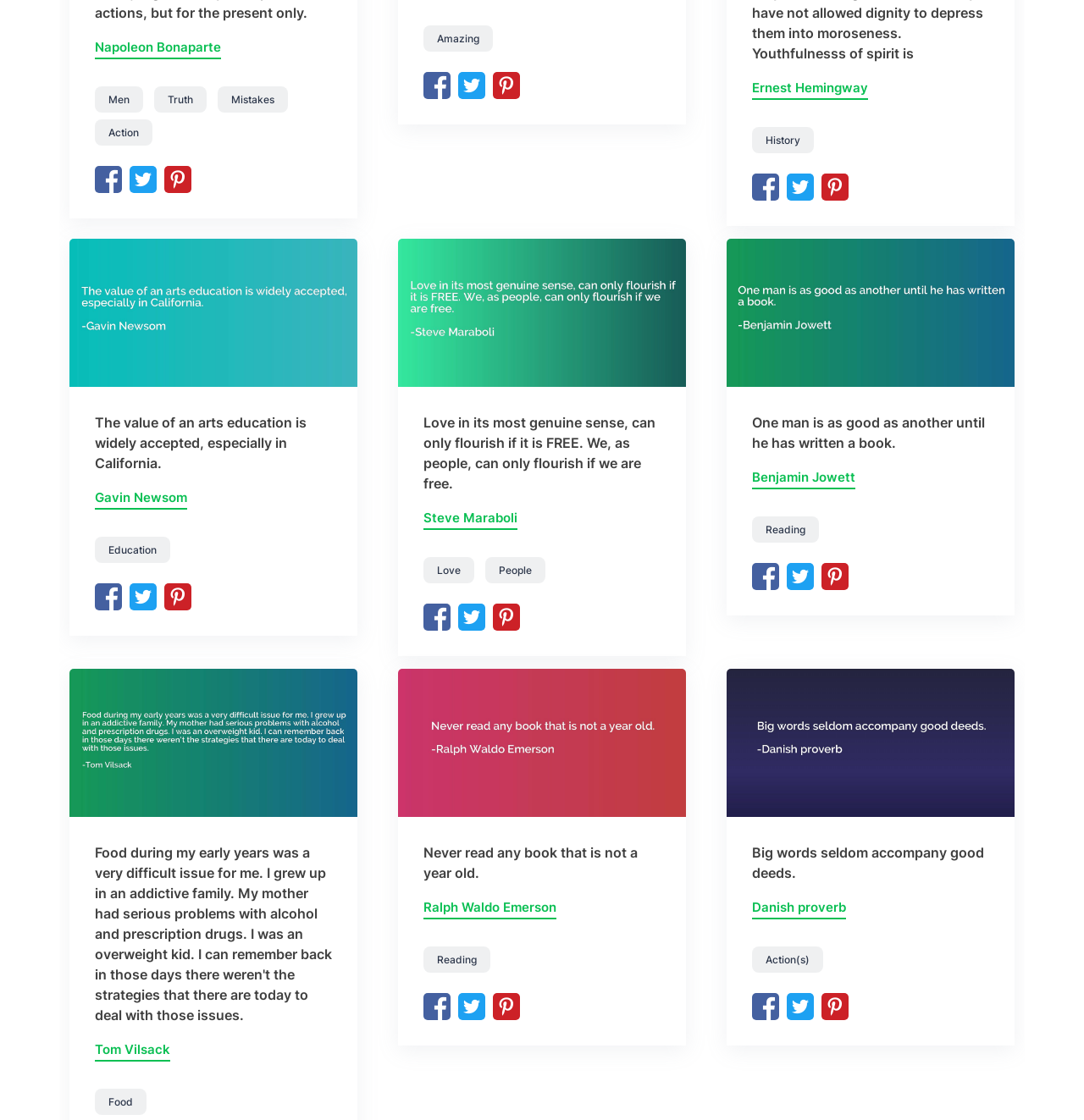Predict the bounding box coordinates for the UI element described as: "Truth". The coordinates should be four float numbers between 0 and 1, presented as [left, top, right, bottom].

[0.142, 0.077, 0.191, 0.1]